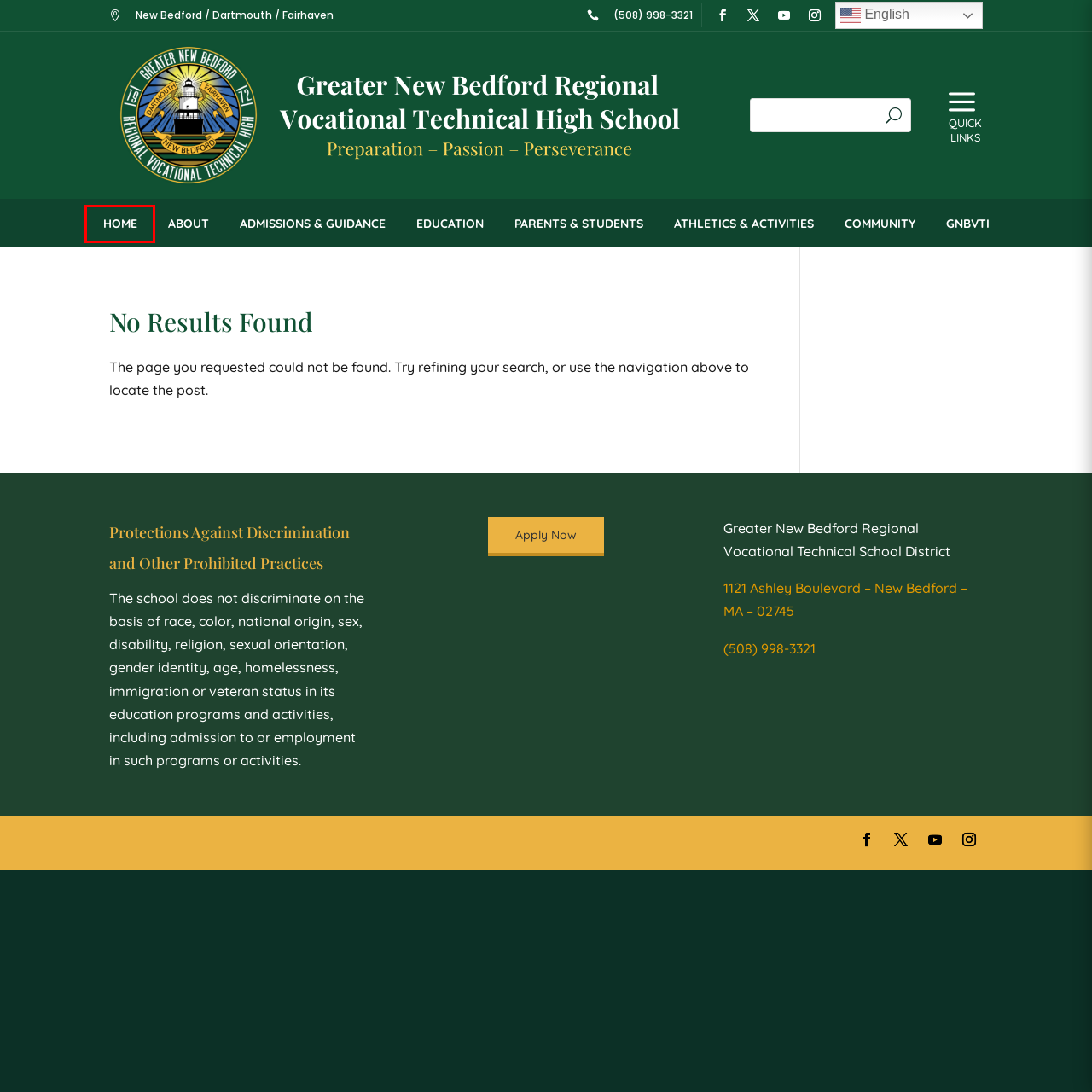You have a screenshot of a webpage with a red bounding box around an element. Select the webpage description that best matches the new webpage after clicking the element within the red bounding box. Here are the descriptions:
A. GNBVTI | GNB Voc-Tech Institute
B. Community | Greater New Bedford Regional Vocational Technical High School
C. Educational Programs | Greater New Bedford Regional Vocational Technical High School
D. Athletics & Activities | Greater New Bedford Regional Vocational Technical High School
E. Parents Students | Greater New Bedford Regional Vocational Technical High School
F. Announcements | Greater New Bedford Regional Vocational Technical High School
G. Admissions & Guidance | Greater New Bedford Regional Vocational Technical High School
H. Greater New Bedford Regional Vocational Technical High School | New Bedford, MA

H